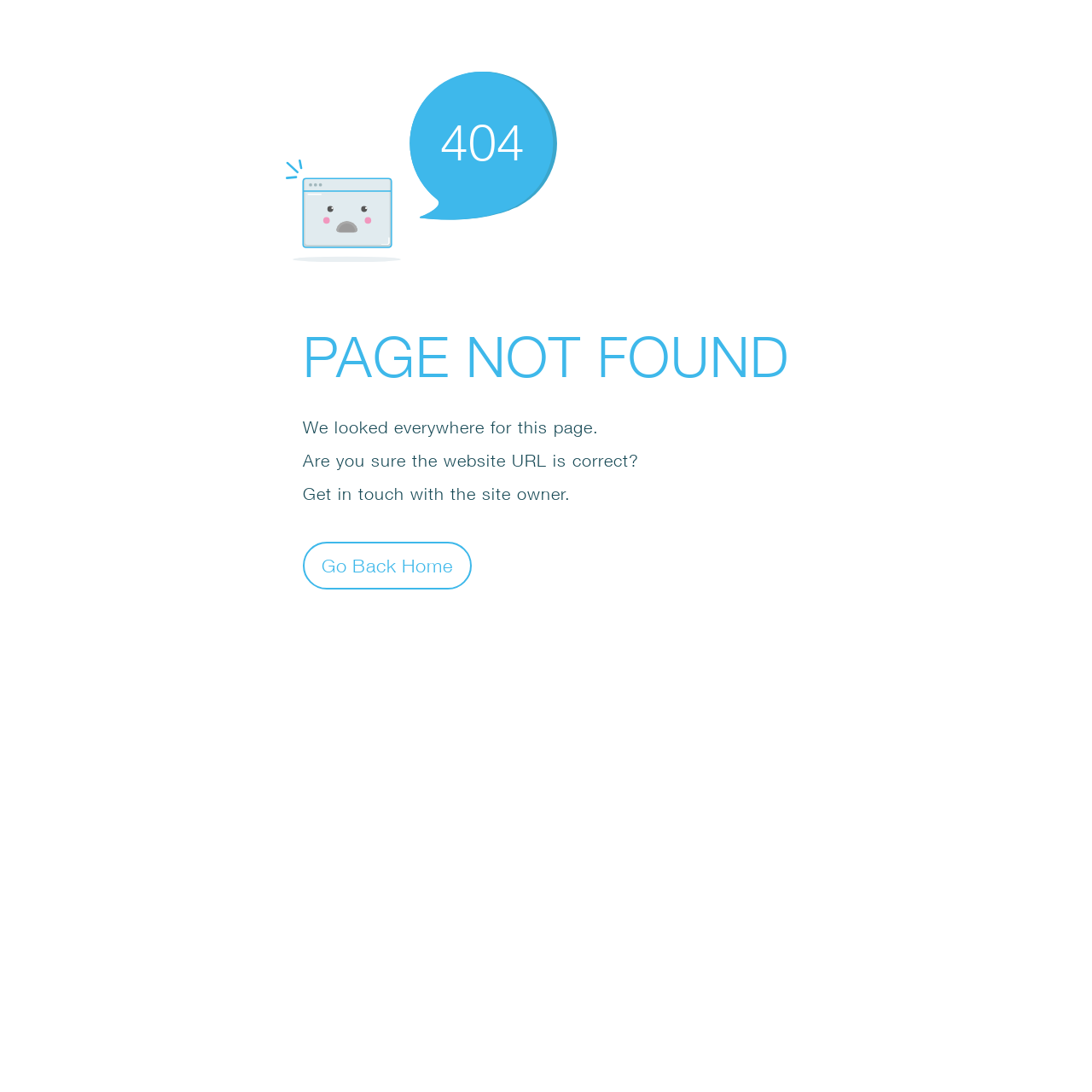Find the bounding box of the UI element described as: "Go Back Home". The bounding box coordinates should be given as four float values between 0 and 1, i.e., [left, top, right, bottom].

[0.277, 0.496, 0.432, 0.54]